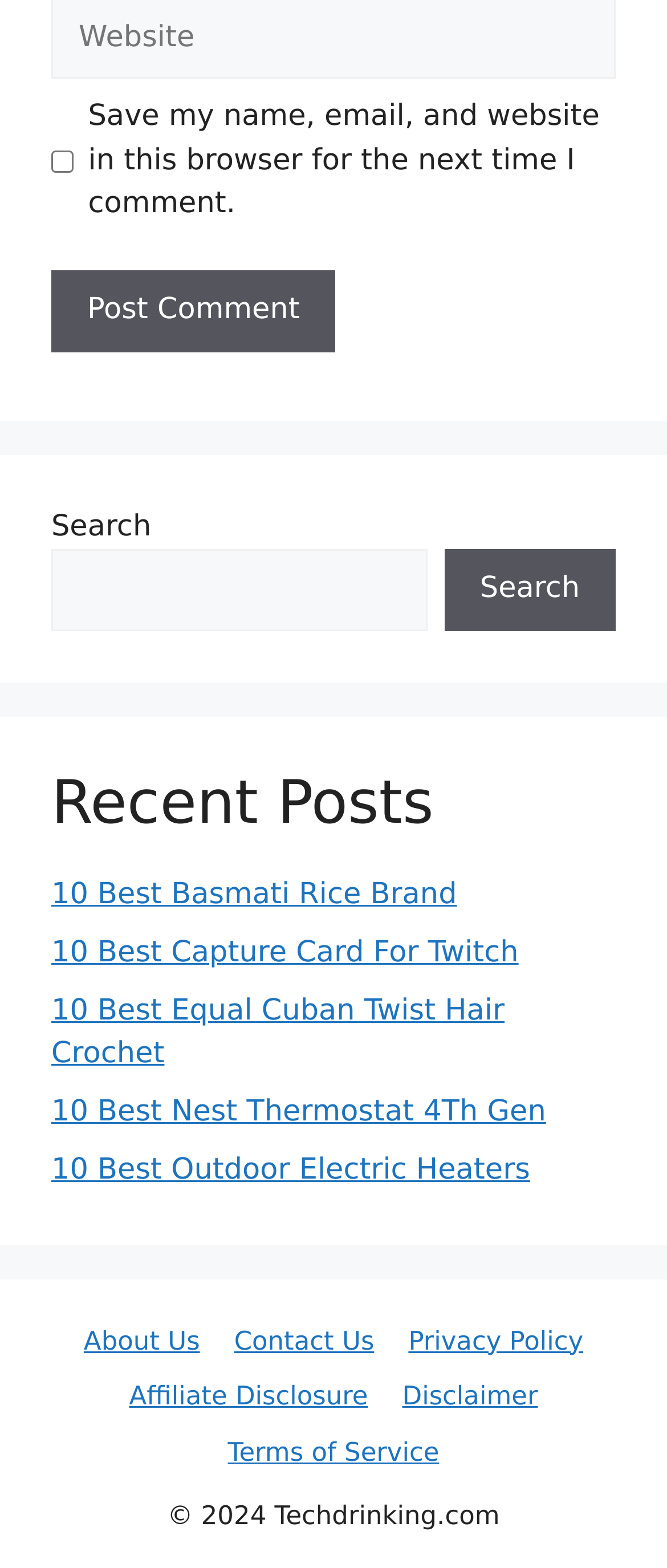Find the bounding box coordinates of the element I should click to carry out the following instruction: "Visit the About Us page".

[0.126, 0.845, 0.3, 0.865]